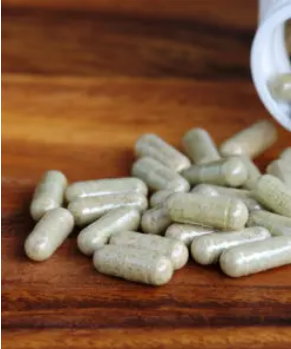Using the information in the image, give a detailed answer to the following question: Where are the kratom farms sourced from?

According to the caption, the kratom farms are sourced from Indonesia, emphasizing the quality and authenticity of the product.